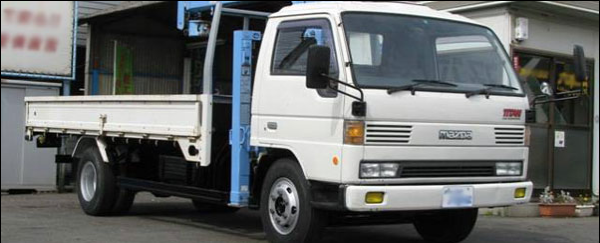Where is the business of Mazda Truck Wreckers located?
Please answer the question with a single word or phrase, referencing the image.

Kings Park